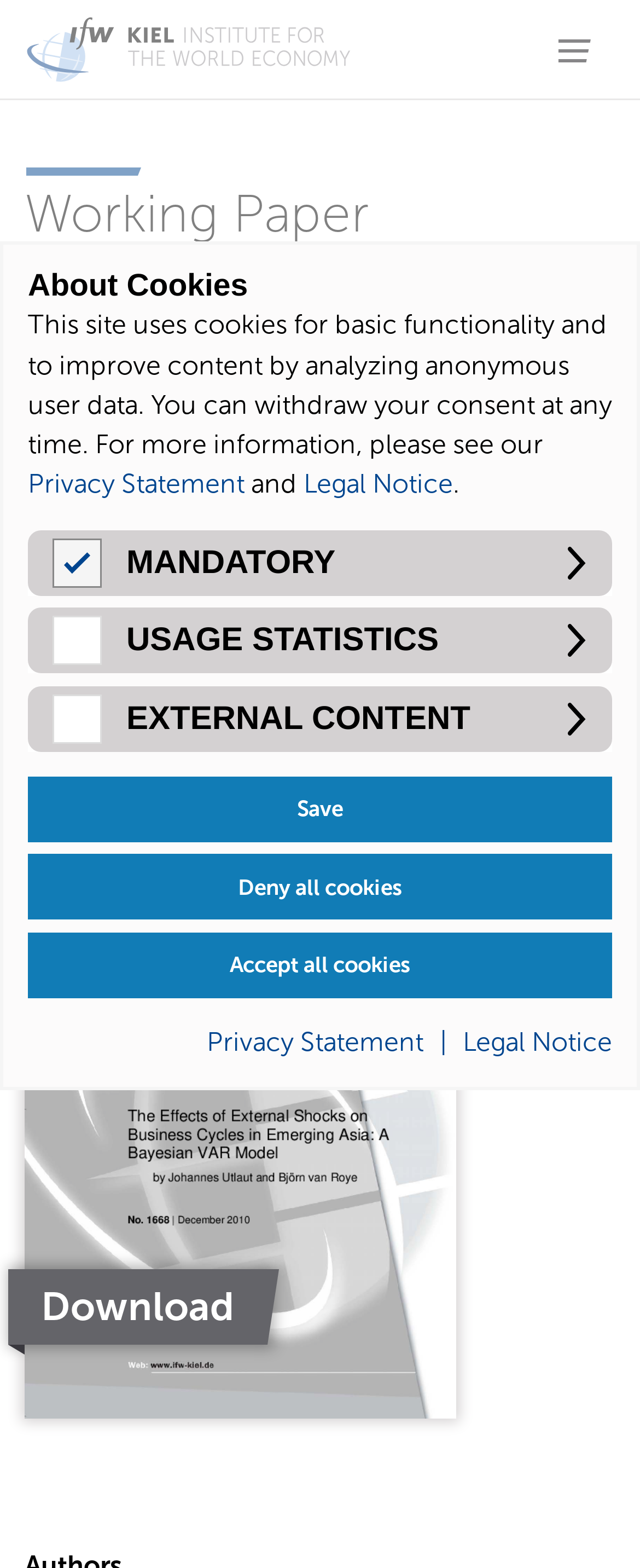Provide a brief response to the question using a single word or phrase: 
What is the purpose of the checkbox 'Mandatory'?

To accept mandatory cookies